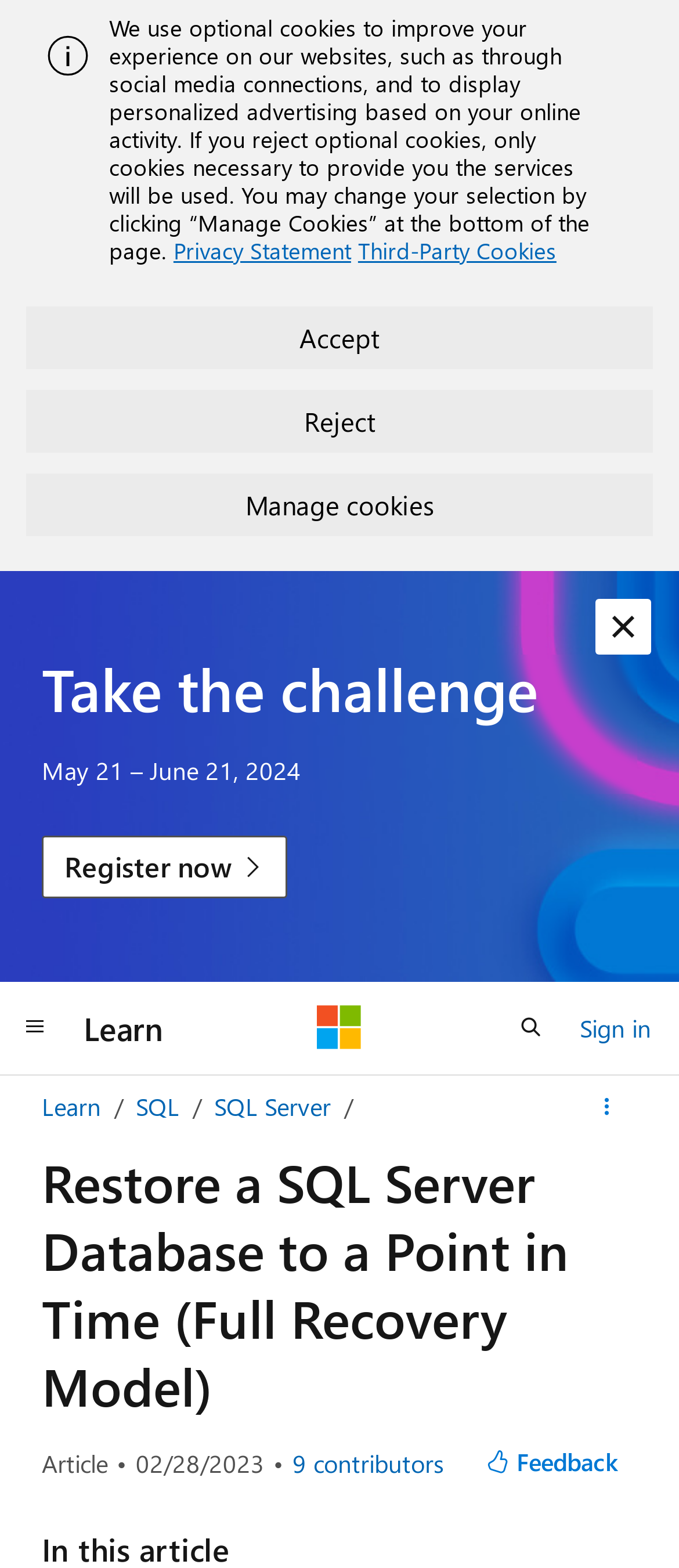Please determine the bounding box coordinates of the element's region to click for the following instruction: "View all contributors".

[0.431, 0.924, 0.654, 0.942]